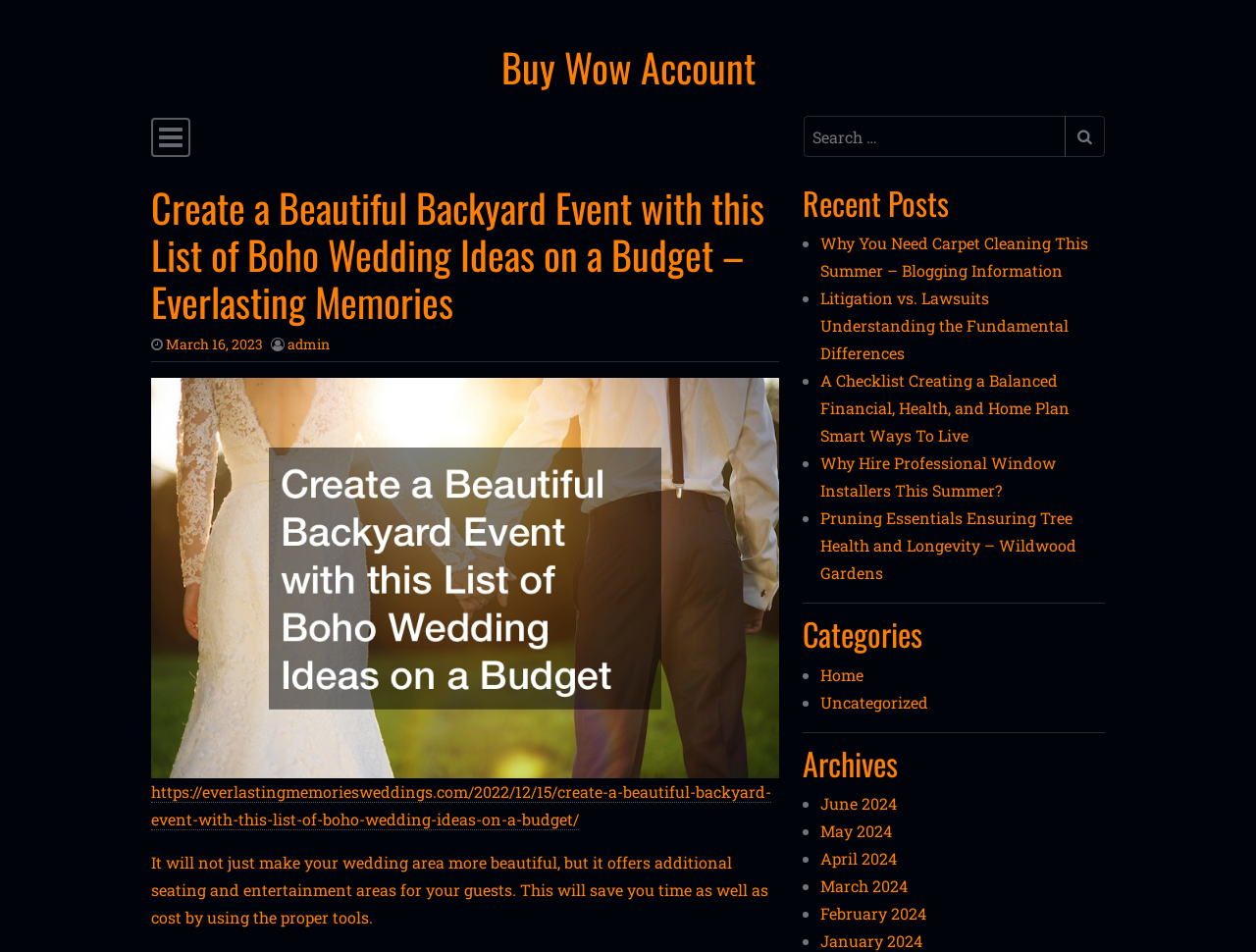Indicate the bounding box coordinates of the element that needs to be clicked to satisfy the following instruction: "View recent posts". The coordinates should be four float numbers between 0 and 1, i.e., [left, top, right, bottom].

[0.639, 0.194, 0.88, 0.233]